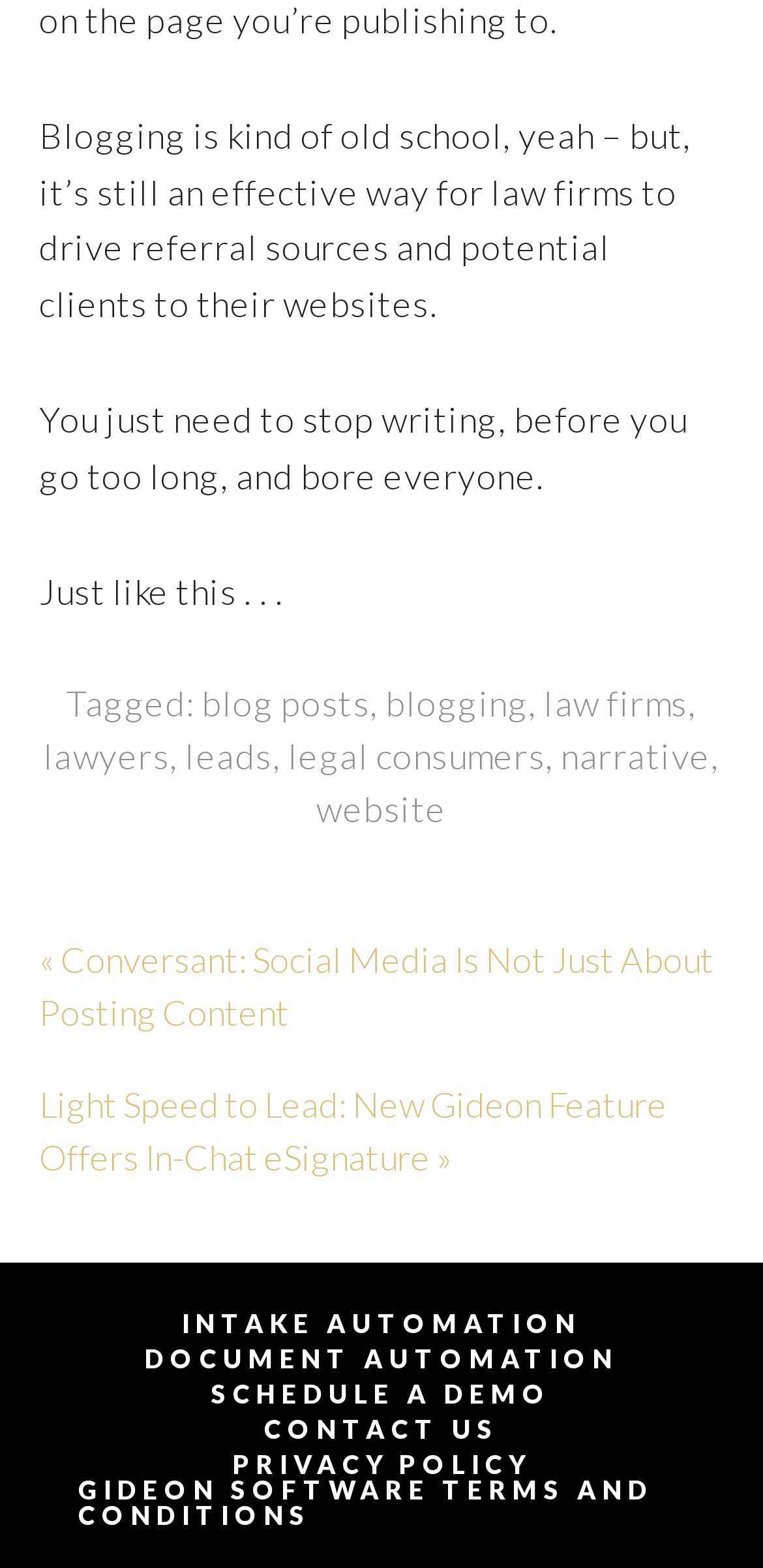What are the tags related to the blog post?
Based on the image, answer the question in a detailed manner.

The tags related to the blog post can be found in the footer section, which lists the tags 'blog posts', 'blogging', 'law firms', 'lawyers', 'leads', 'legal consumers', 'narrative', and 'website'.